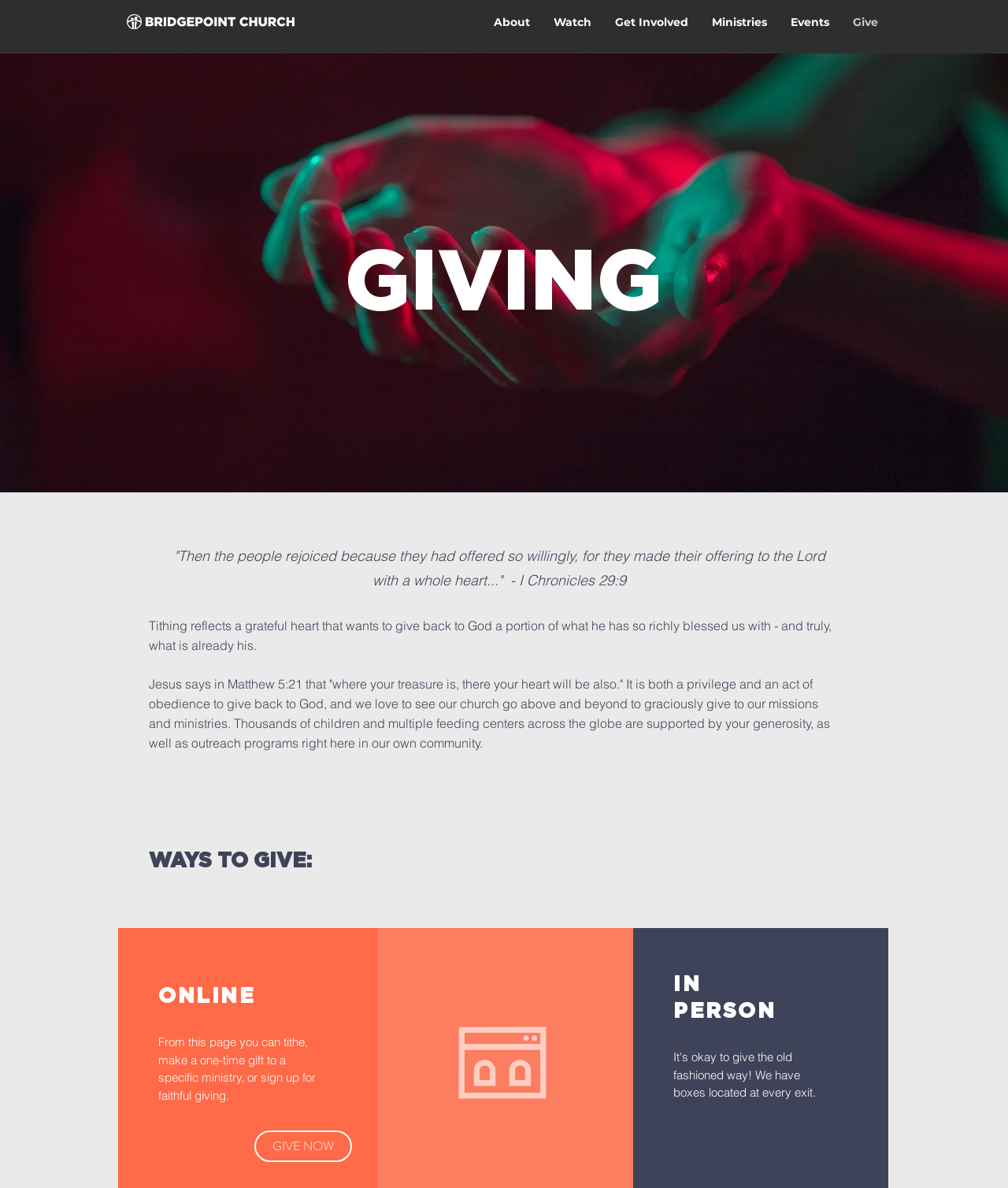What is the Bible verse mentioned on the webpage?
Using the image as a reference, deliver a detailed and thorough answer to the question.

The Bible verse mentioned on the webpage is 'I Chronicles 29:9', which is displayed as a static text element on the webpage.